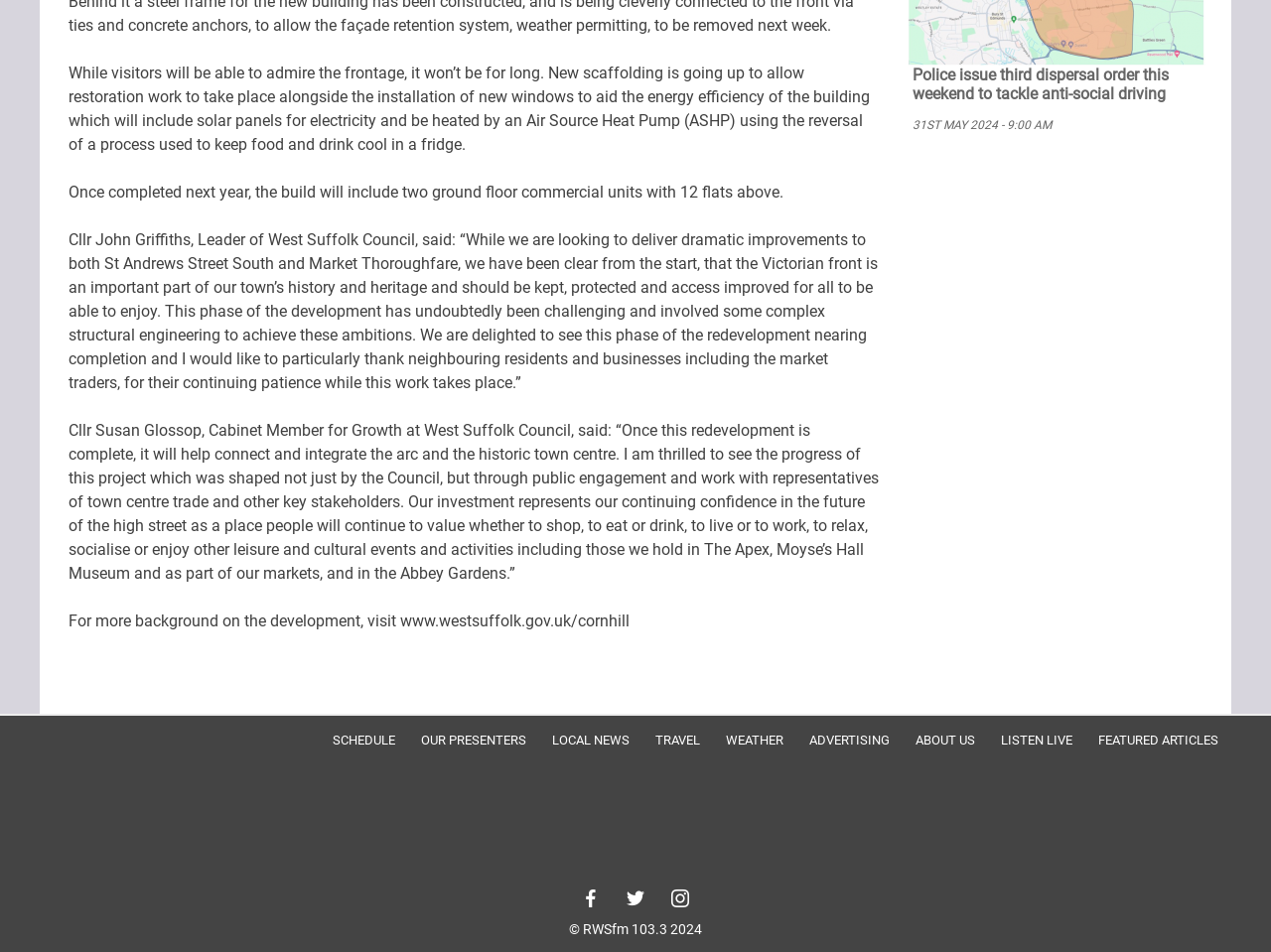Please respond to the question with a concise word or phrase:
How many flats will be above the commercial units?

12